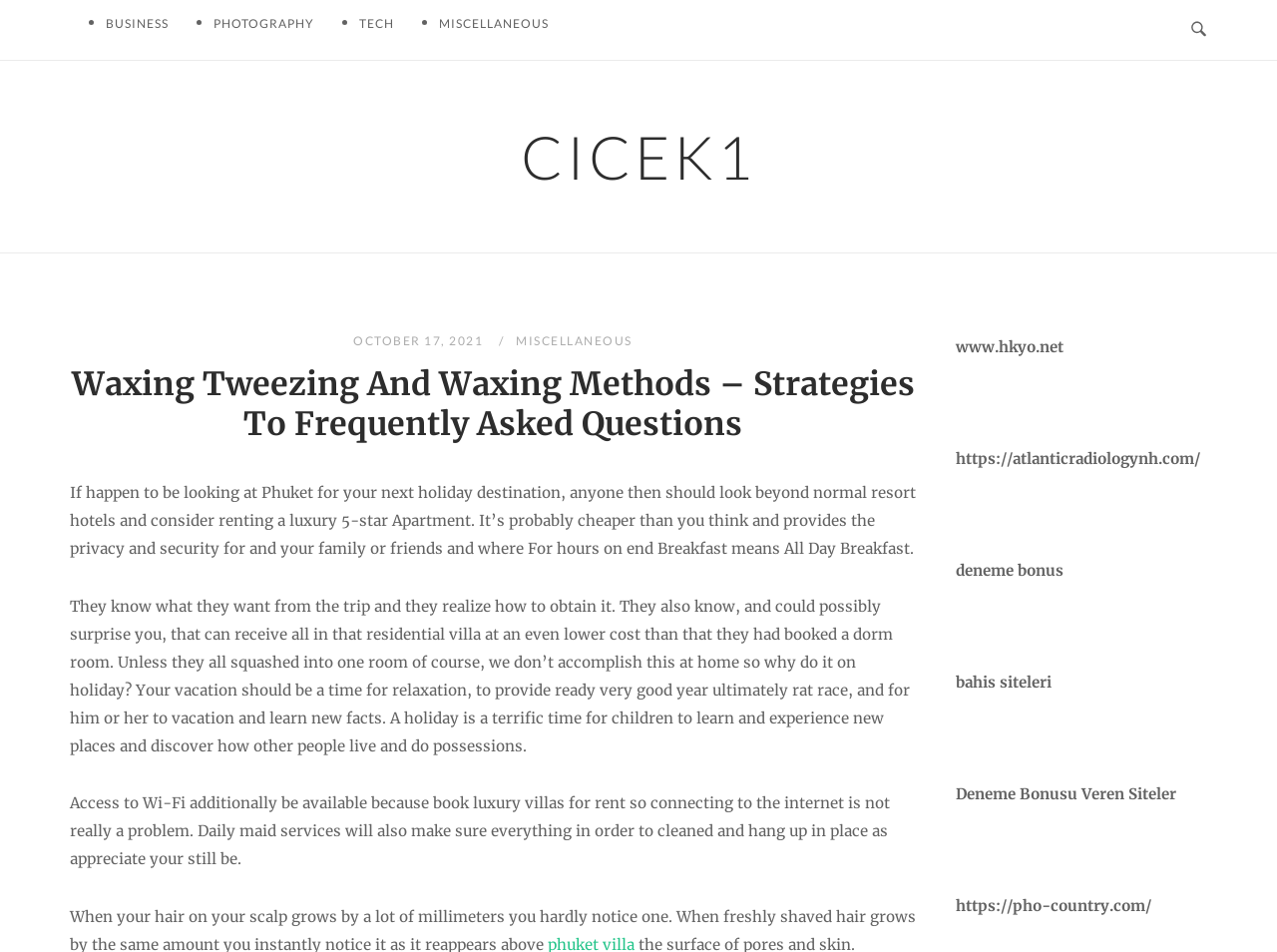Identify and provide the bounding box coordinates of the UI element described: "deneme bonus". The coordinates should be formatted as [left, top, right, bottom], with each number being a float between 0 and 1.

[0.748, 0.589, 0.833, 0.609]